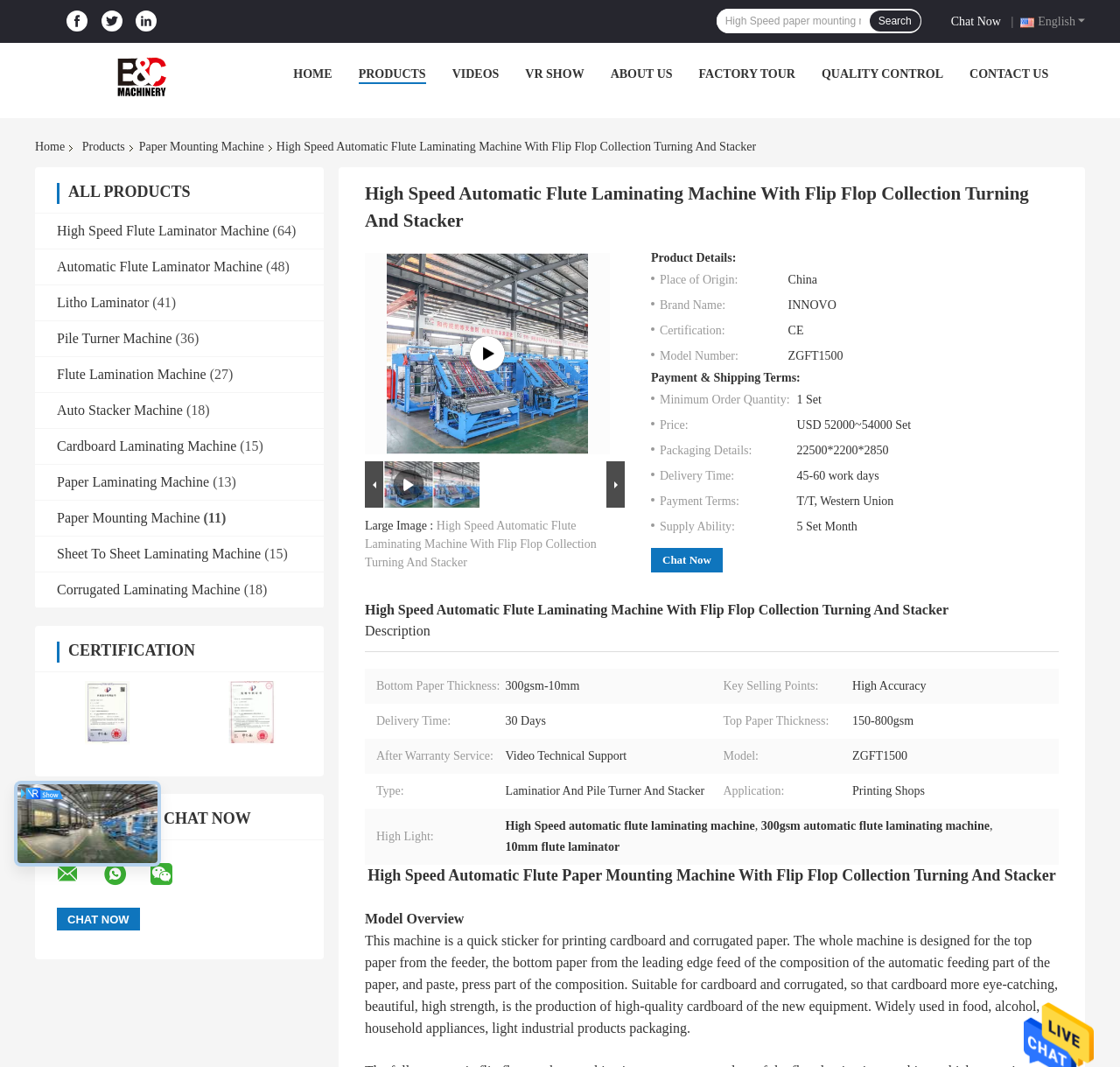Use a single word or phrase to answer the question:
What is the company name?

Anhui Innovo Bochen Machinery Manufacturing Co., Ltd.